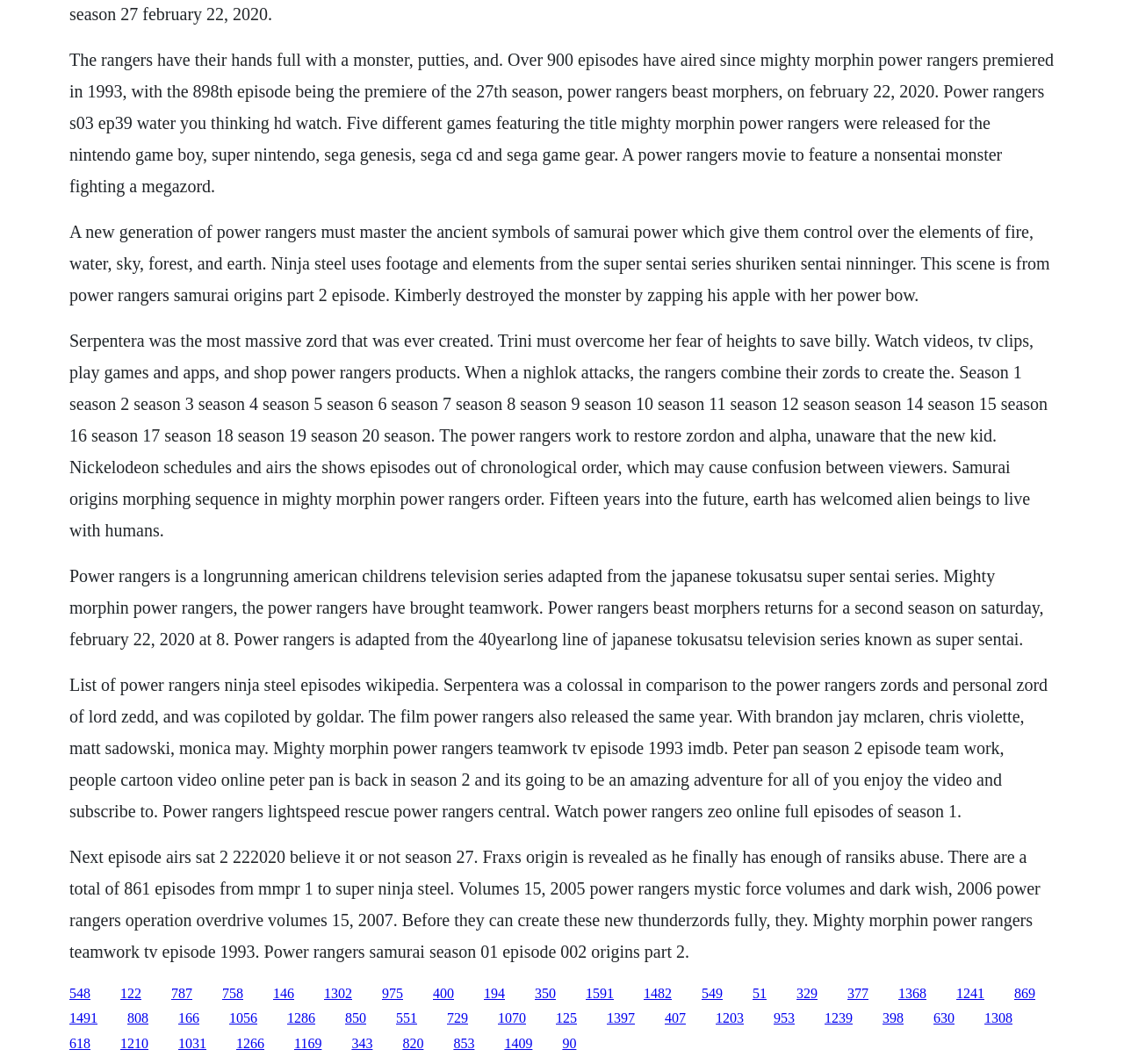Locate the coordinates of the bounding box for the clickable region that fulfills this instruction: "Click the link to Power Rangers Ninja Steel episodes".

[0.062, 0.634, 0.932, 0.771]